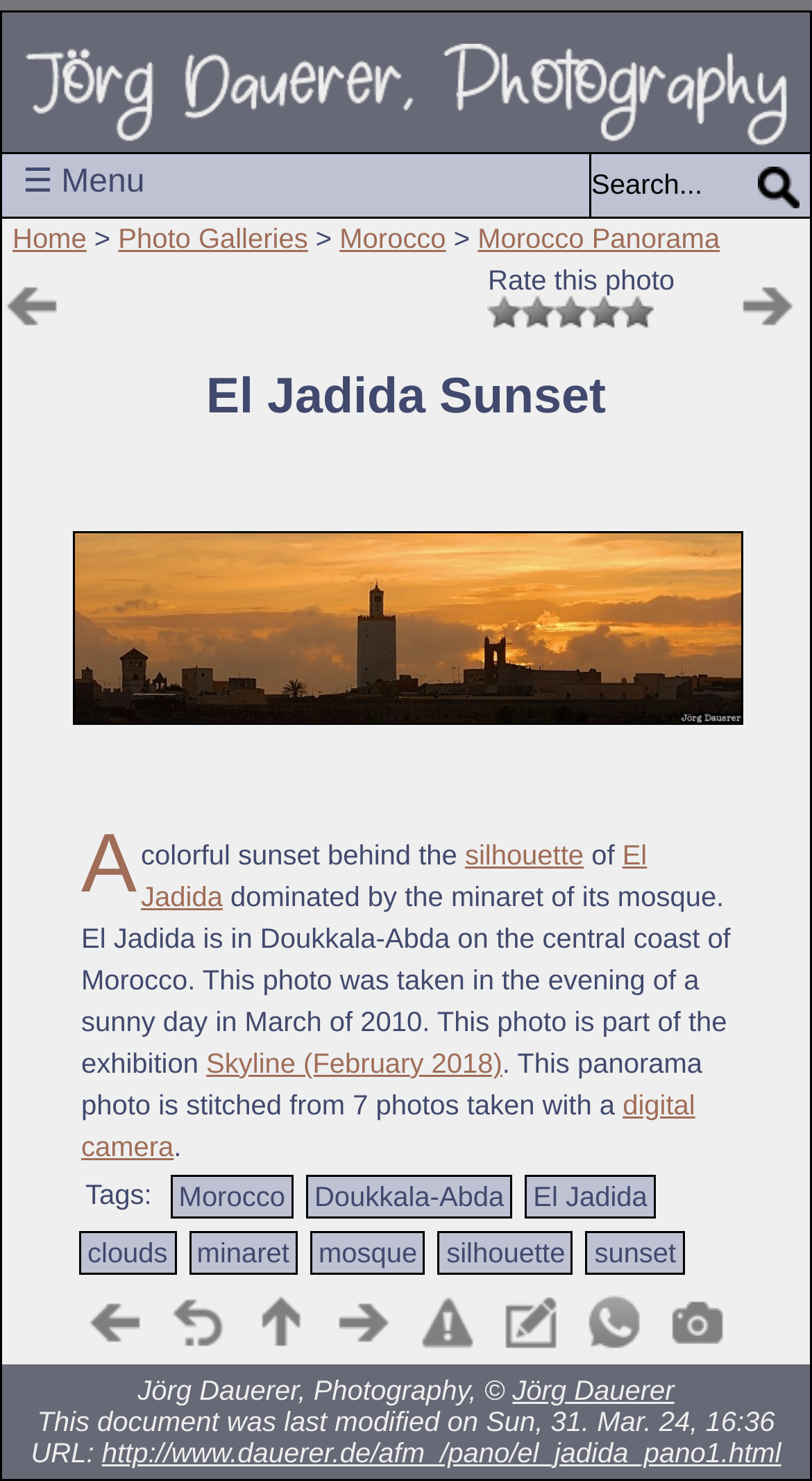Can you find the bounding box coordinates for the element to click on to achieve the instruction: "Click the Subscribe button"?

None